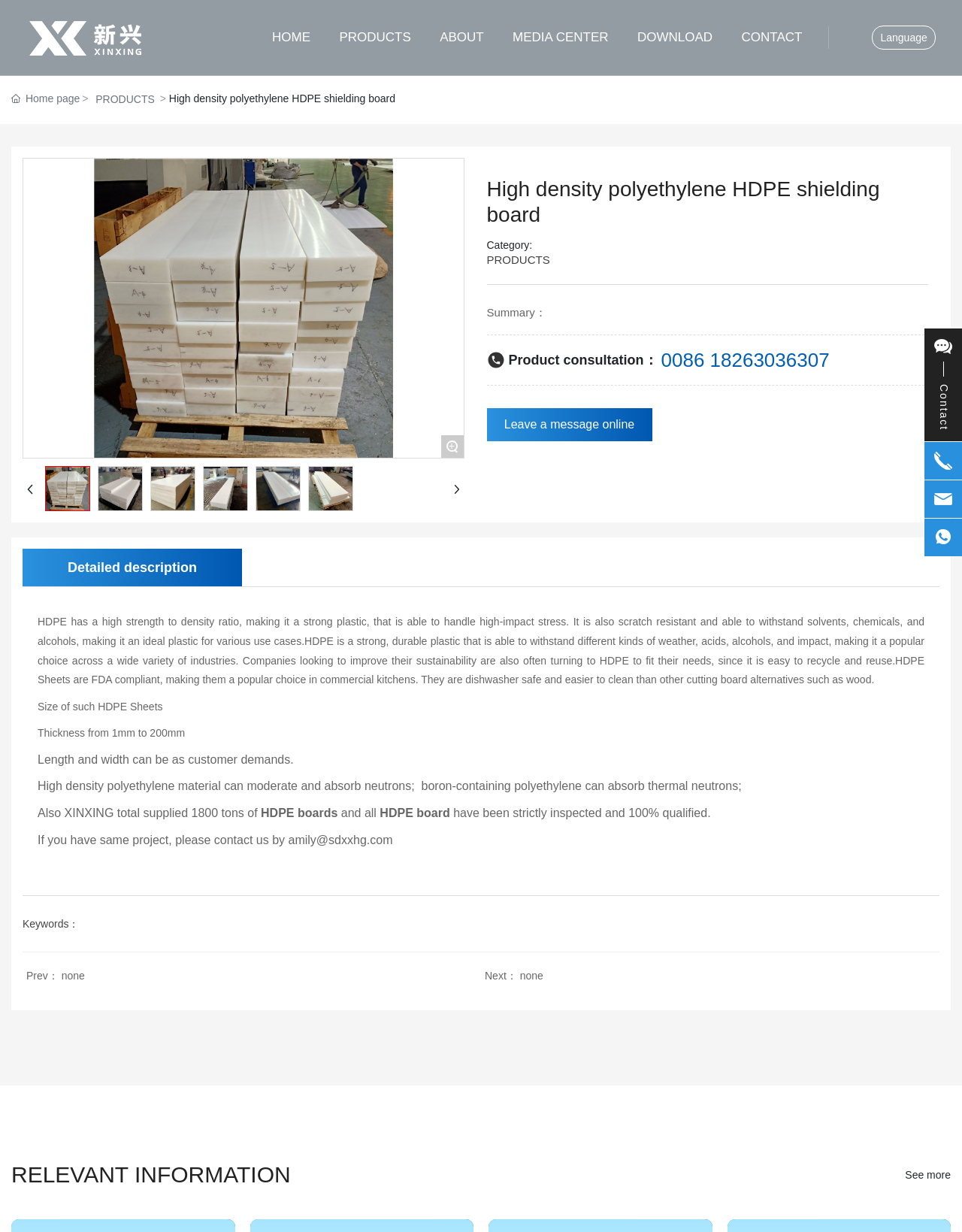Identify the bounding box coordinates of the area that should be clicked in order to complete the given instruction: "Click the 0086 18263036307 link to contact". The bounding box coordinates should be four float numbers between 0 and 1, i.e., [left, top, right, bottom].

[0.687, 0.283, 0.862, 0.301]